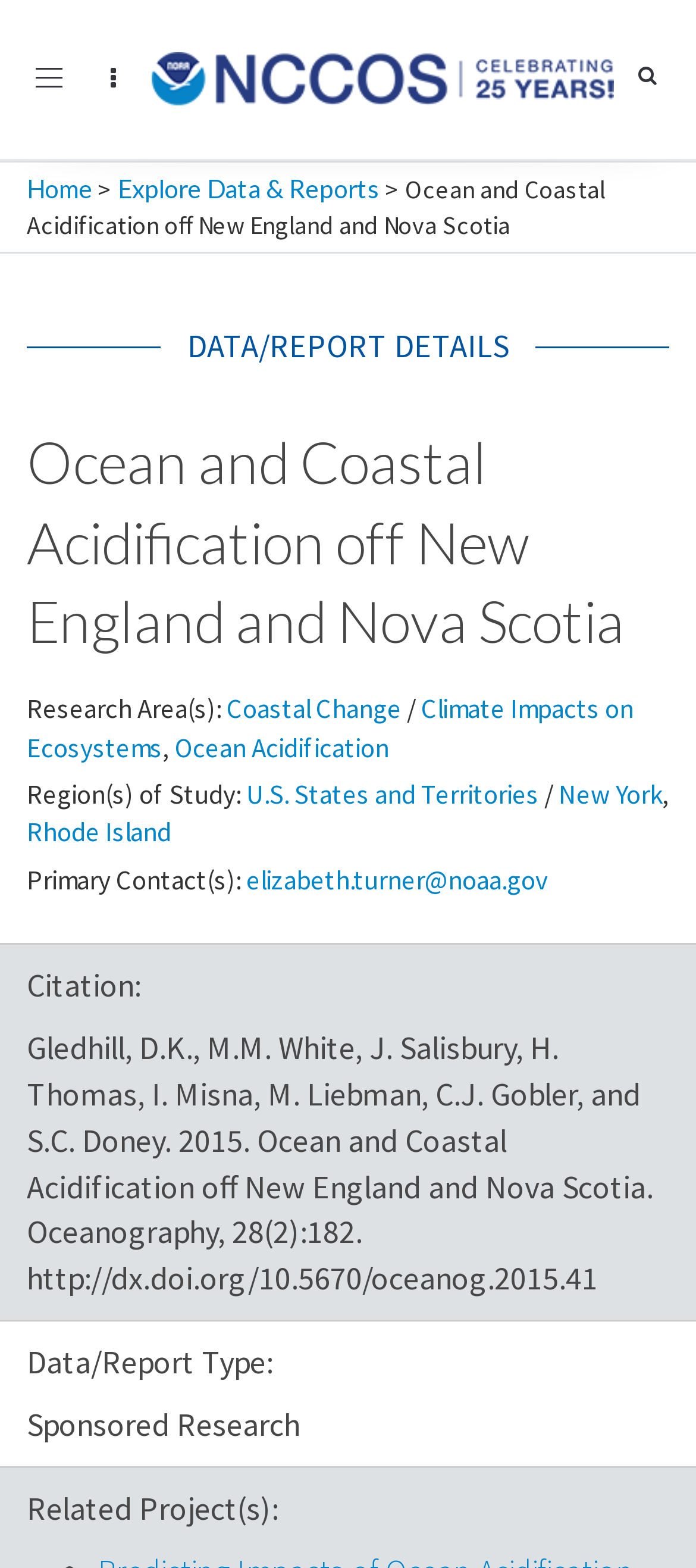What is the title of this project?
From the image, provide a succinct answer in one word or a short phrase.

Ocean and Coastal Acidification off New England and Nova Scotia